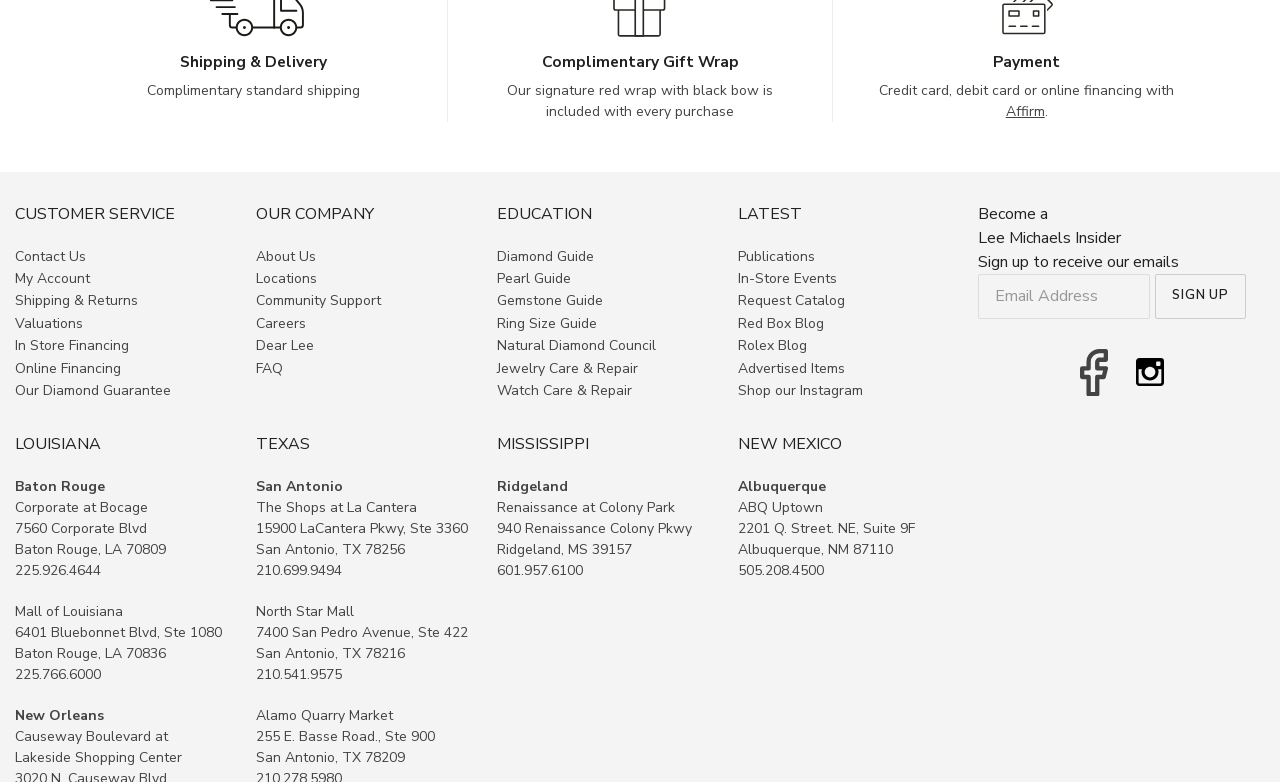Determine the bounding box coordinates of the region that needs to be clicked to achieve the task: "Visit Baton Rouge location".

[0.012, 0.61, 0.082, 0.635]